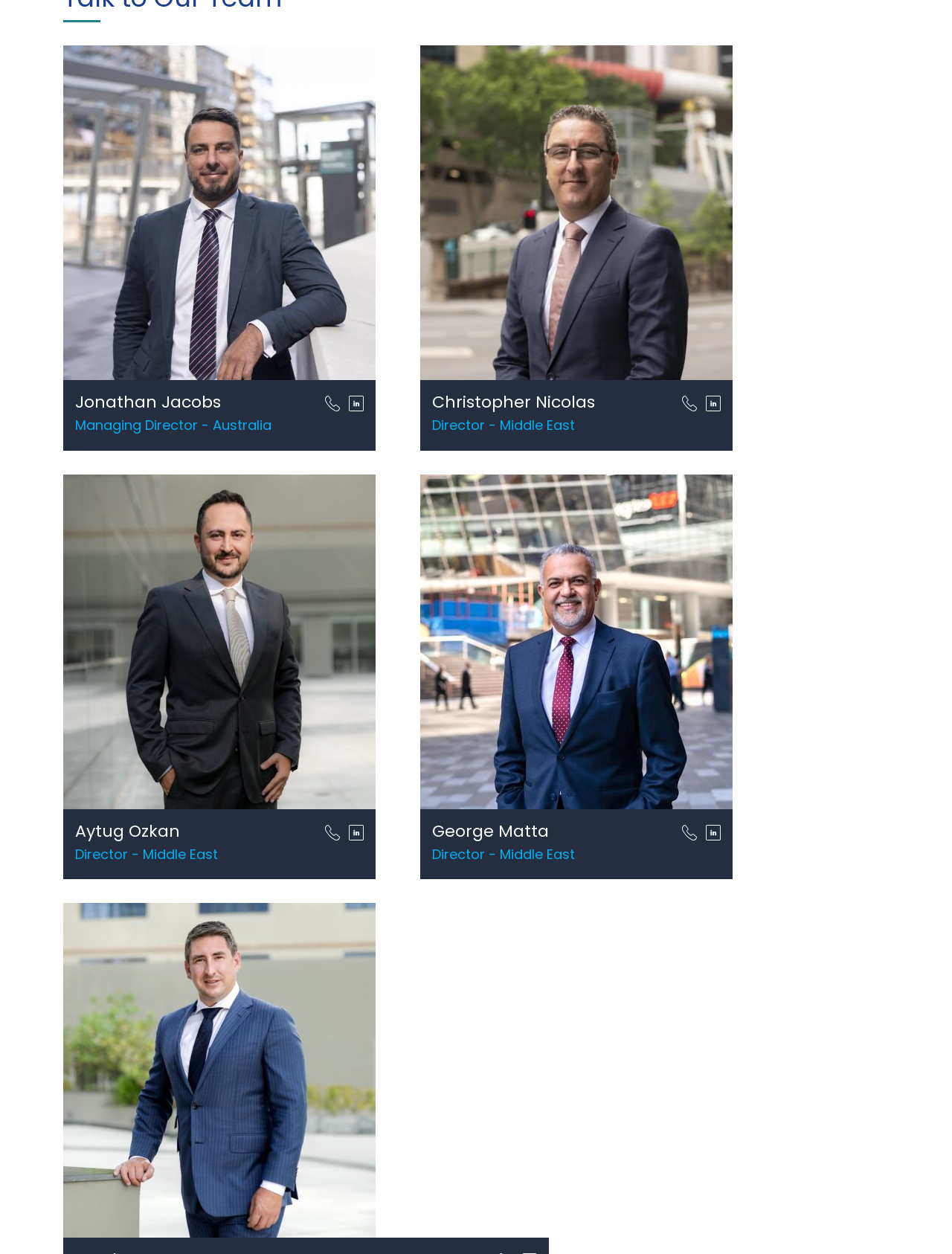Can you pinpoint the bounding box coordinates for the clickable element required for this instruction: "Click on the first image"? The coordinates should be four float numbers between 0 and 1, i.e., [left, top, right, bottom].

[0.066, 0.036, 0.395, 0.303]